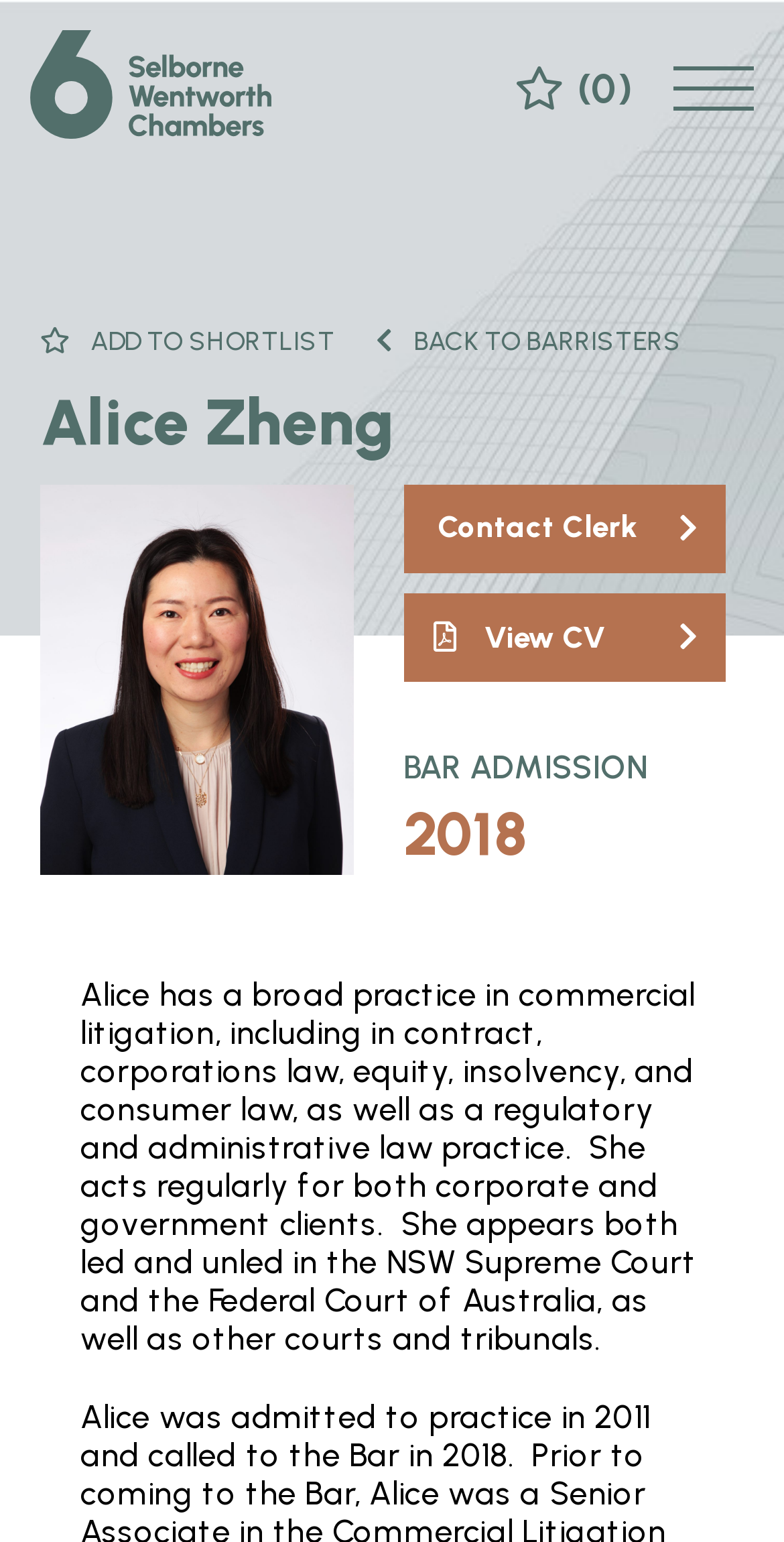Answer the question below in one word or phrase:
What is Alice's practice area?

Commercial litigation